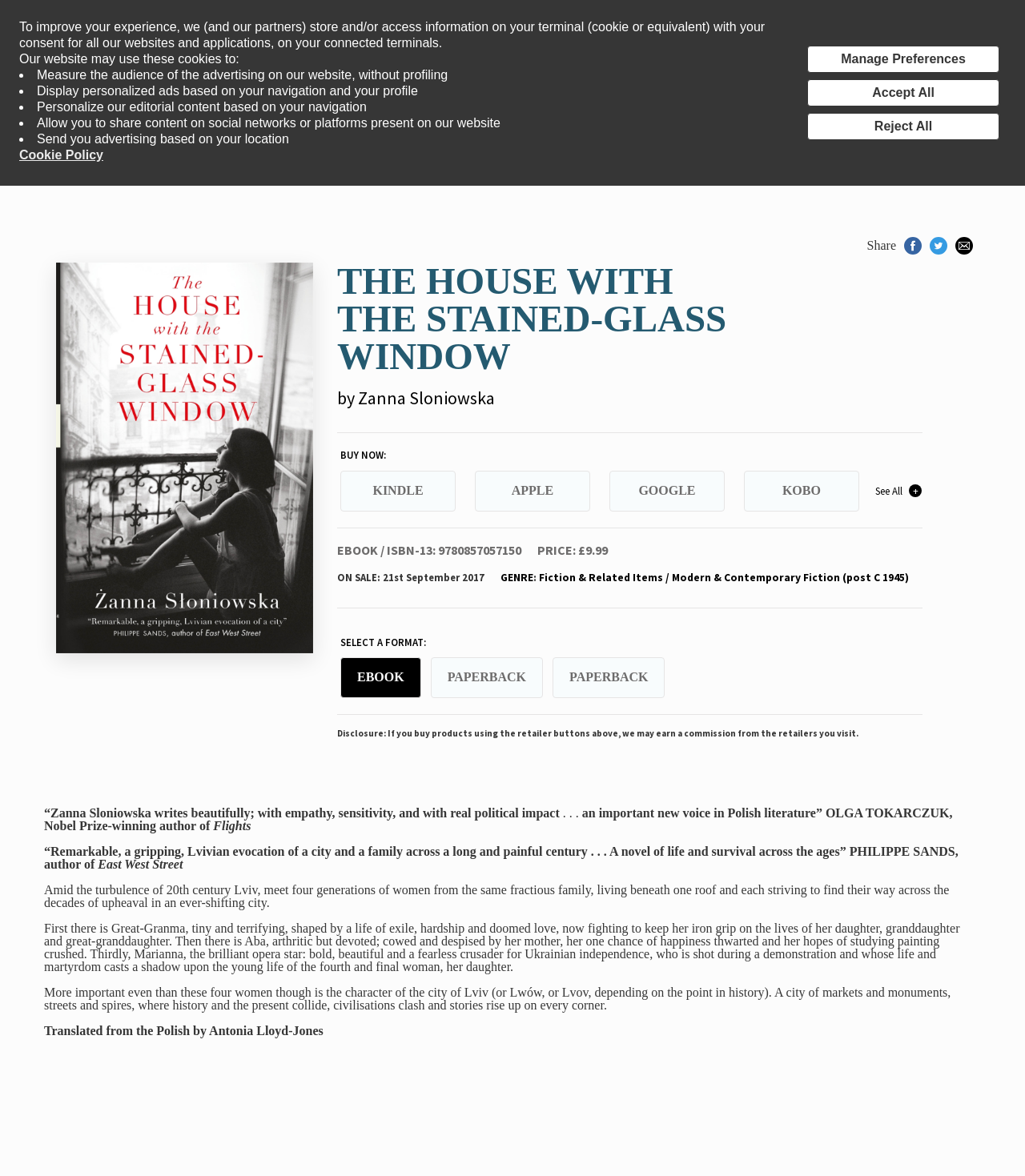Highlight the bounding box coordinates of the element you need to click to perform the following instruction: "Read more about the author."

[0.349, 0.329, 0.483, 0.348]